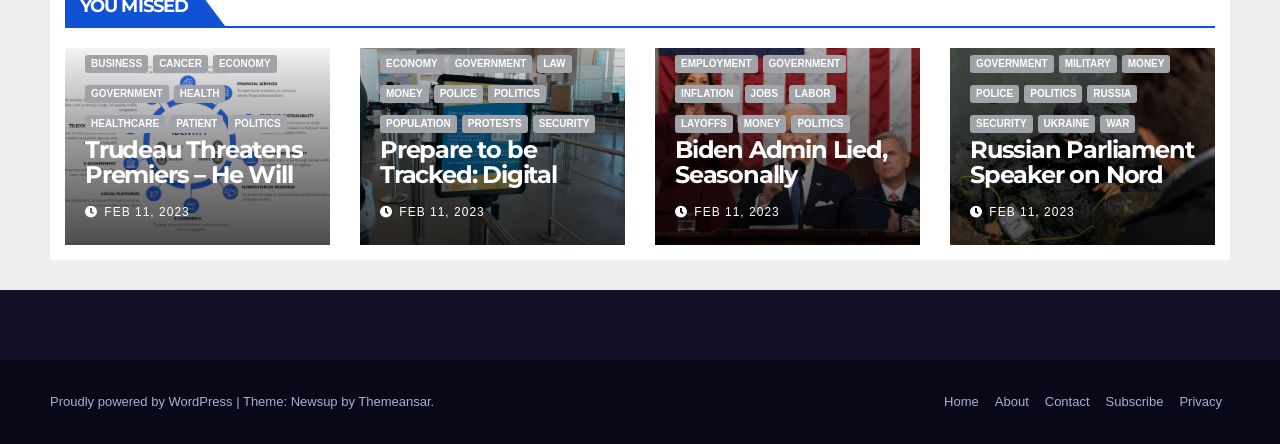Locate the UI element described by Feb 11, 2023 and provide its bounding box coordinates. Use the format (top-left x, top-left y, bottom-right x, bottom-right y) with all values as floating point numbers between 0 and 1.

[0.312, 0.462, 0.379, 0.494]